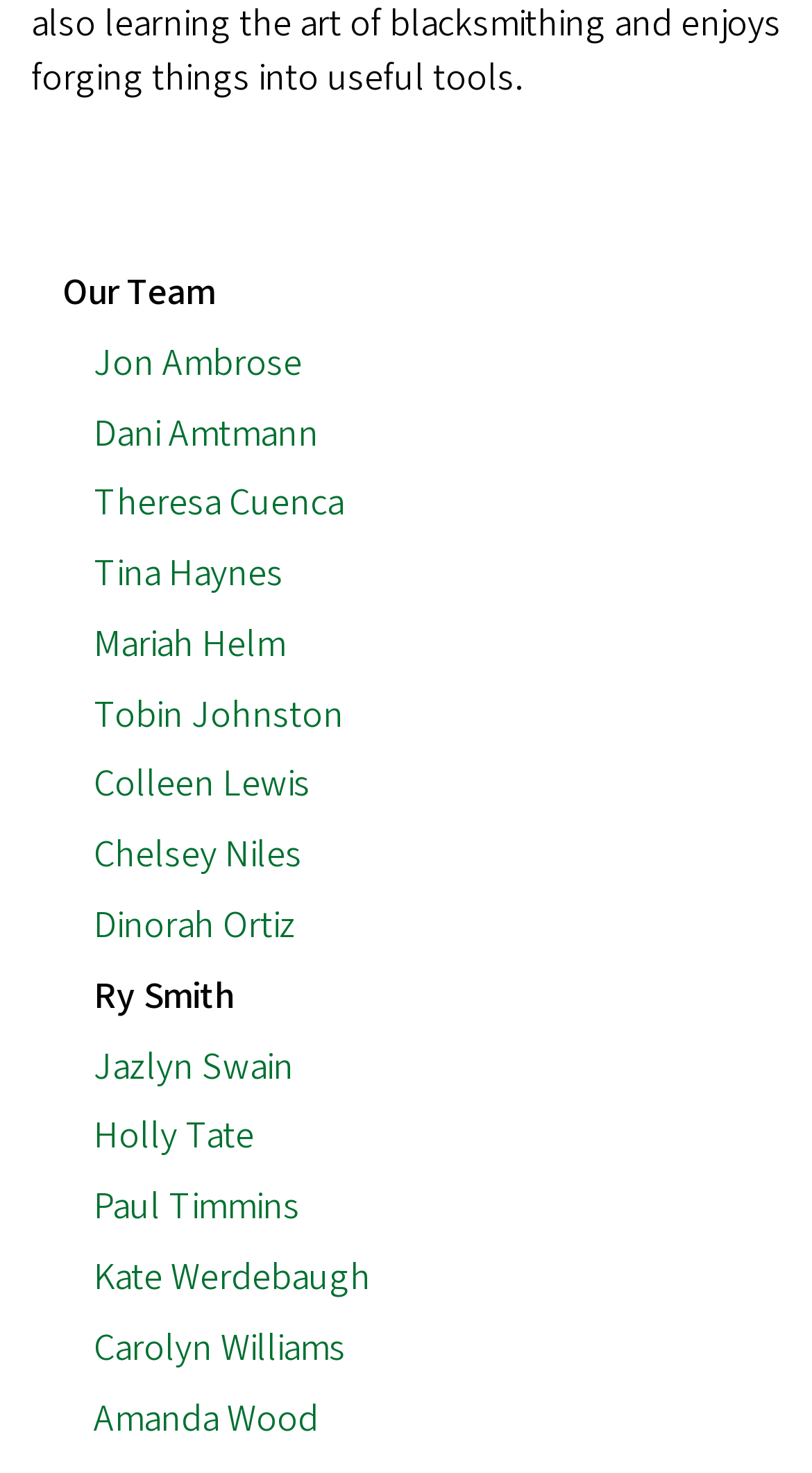Please identify the bounding box coordinates of the element's region that I should click in order to complete the following instruction: "go to Our Team page". The bounding box coordinates consist of four float numbers between 0 and 1, i.e., [left, top, right, bottom].

[0.077, 0.182, 0.264, 0.217]